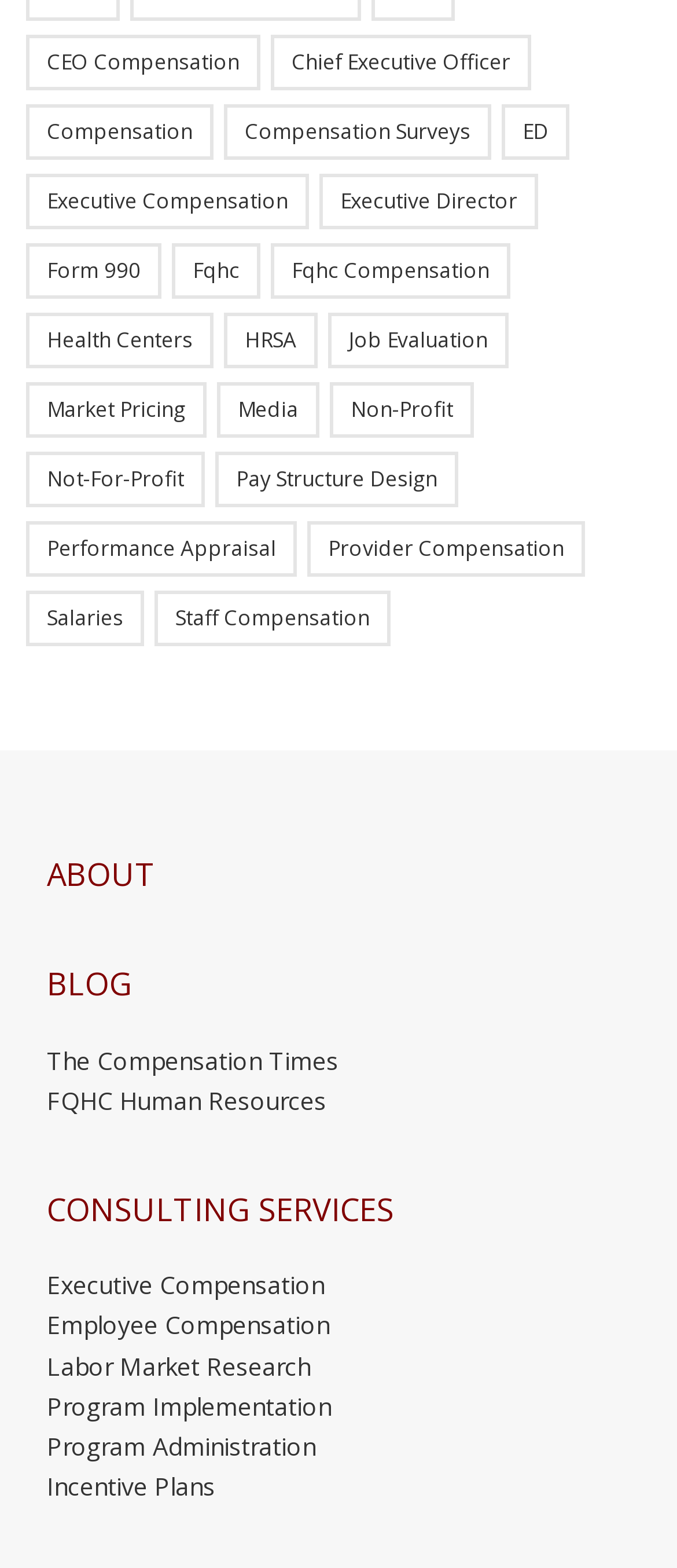Find the bounding box coordinates of the UI element according to this description: "Media".

[0.321, 0.244, 0.472, 0.279]